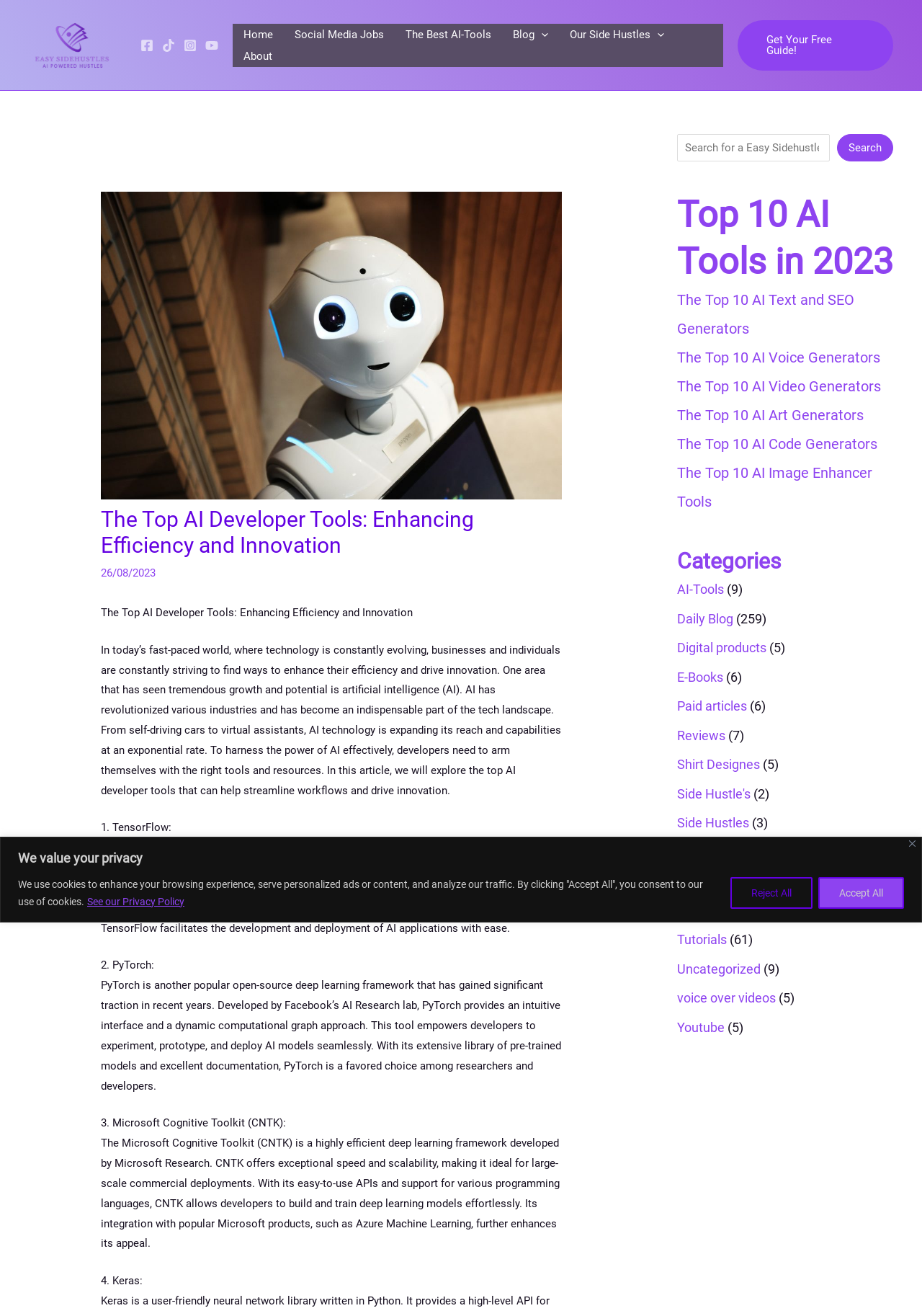Determine the bounding box coordinates of the clickable area required to perform the following instruction: "Click the 'Get Your Free Guide!' button". The coordinates should be represented as four float numbers between 0 and 1: [left, top, right, bottom].

[0.8, 0.015, 0.969, 0.053]